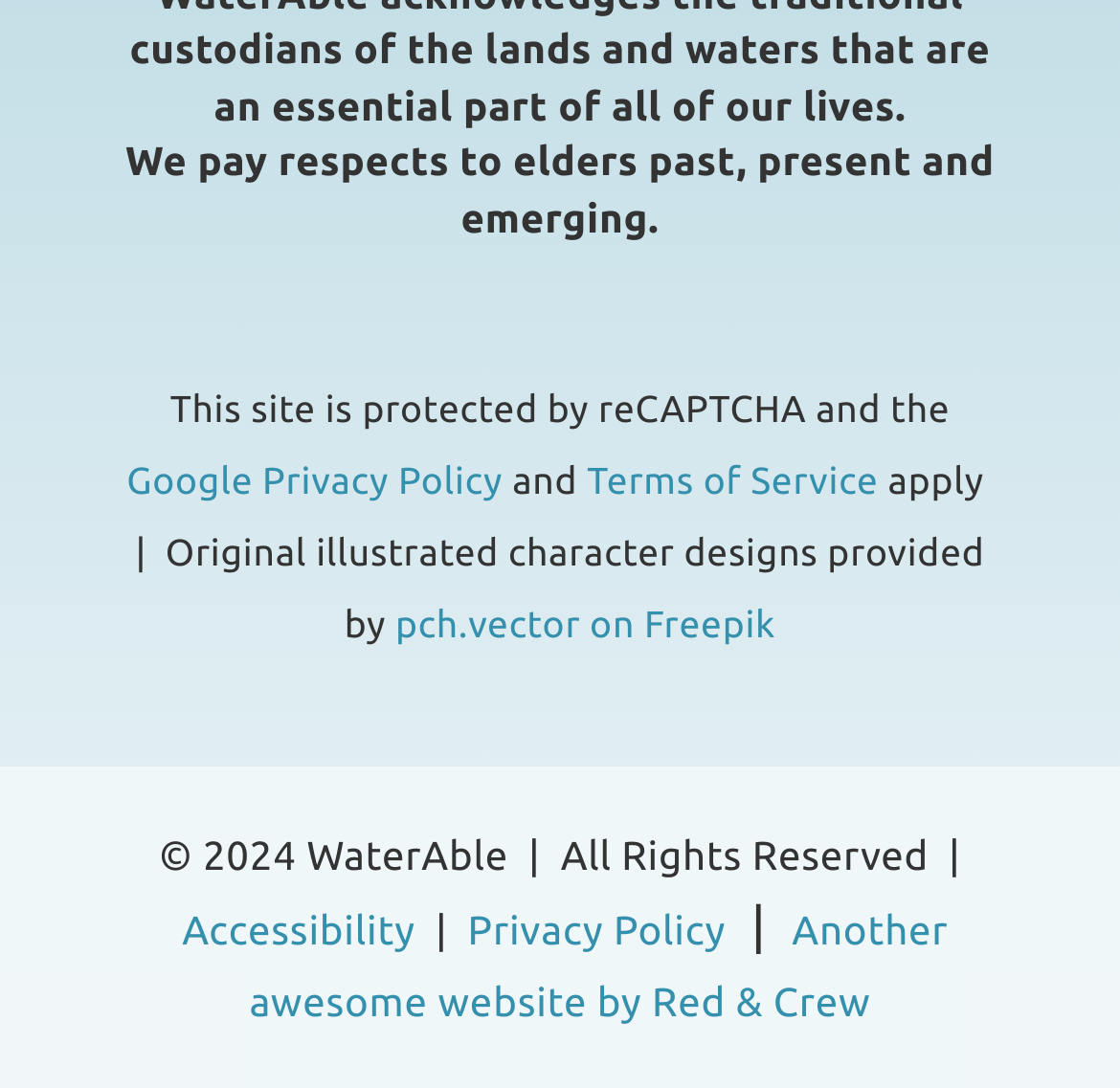What is the name of the website development company mentioned on the webpage?
Refer to the image and provide a detailed answer to the question.

I found the name of the website development company by looking at the link element with the text 'Another awesome website by Red & Crew' which is located at the bottom of the webpage.